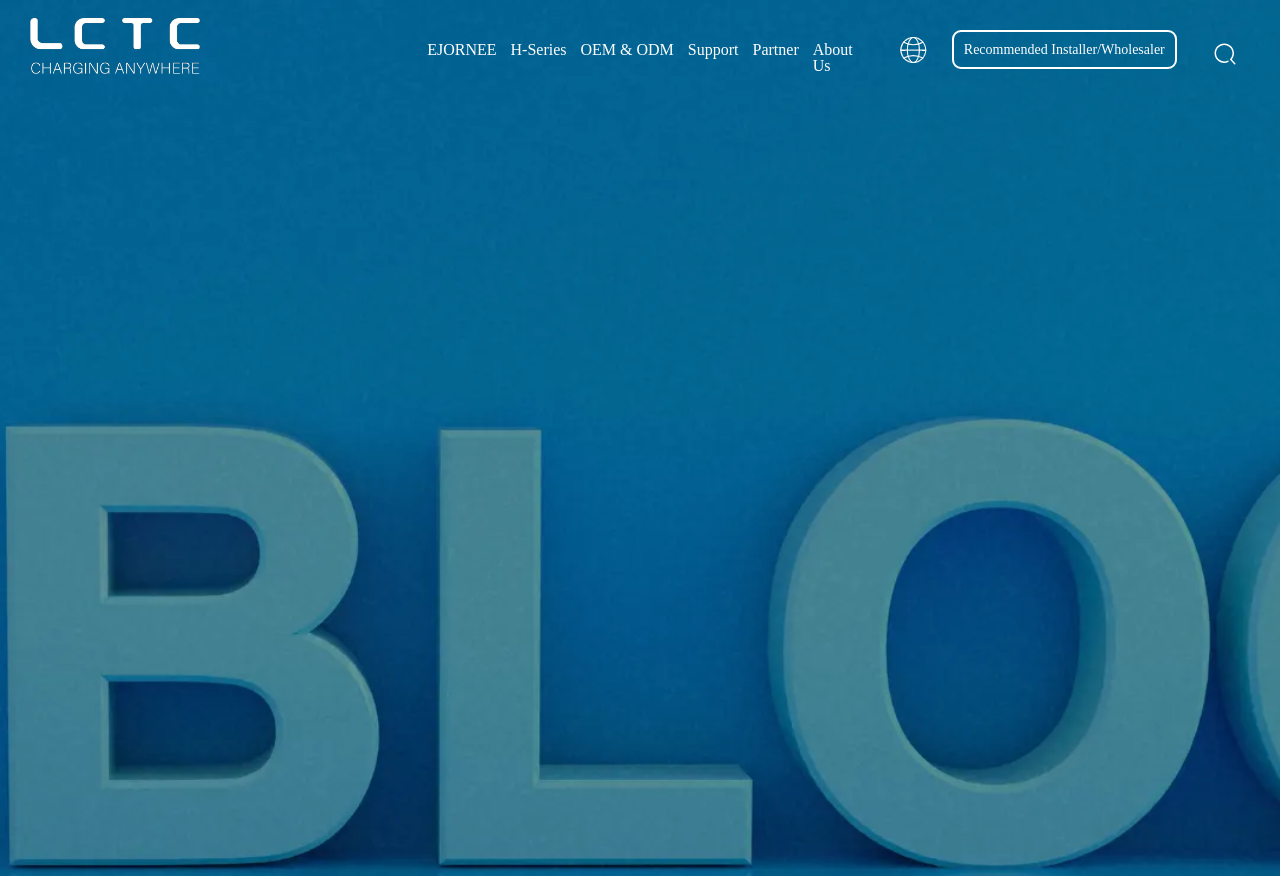Locate the bounding box coordinates of the clickable area to execute the instruction: "view H-Series products". Provide the coordinates as four float numbers between 0 and 1, represented as [left, top, right, bottom].

[0.399, 0.0, 0.443, 0.114]